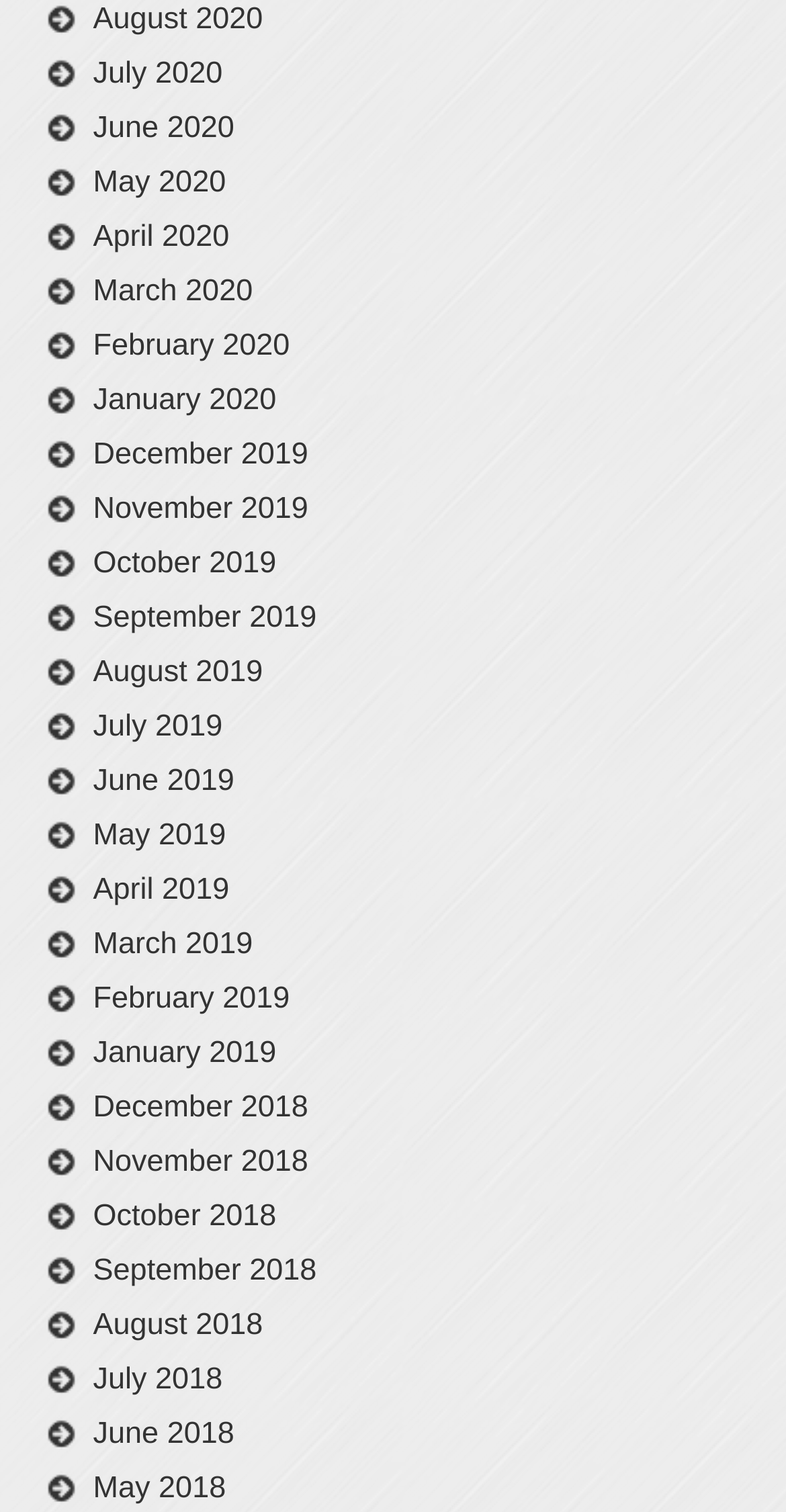Identify the bounding box coordinates for the element you need to click to achieve the following task: "browse June 2018". The coordinates must be four float values ranging from 0 to 1, formatted as [left, top, right, bottom].

[0.057, 0.937, 0.298, 0.96]